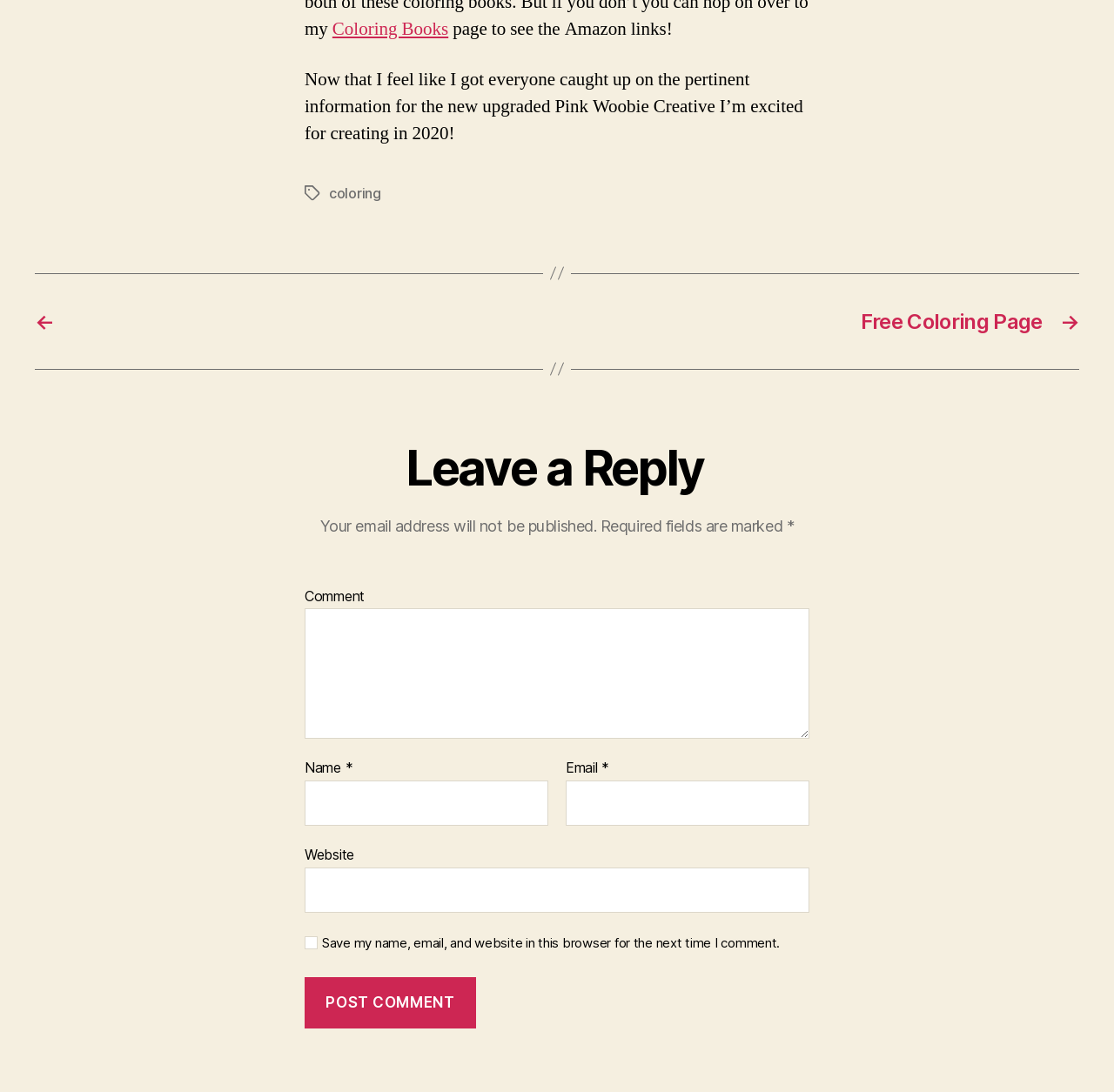What is required to leave a reply?
Please give a well-detailed answer to the question.

The required fields to leave a reply can be determined by looking at the textboxes and their corresponding labels. The 'Name' and 'Email' fields are marked with an asterisk, indicating that they are required.